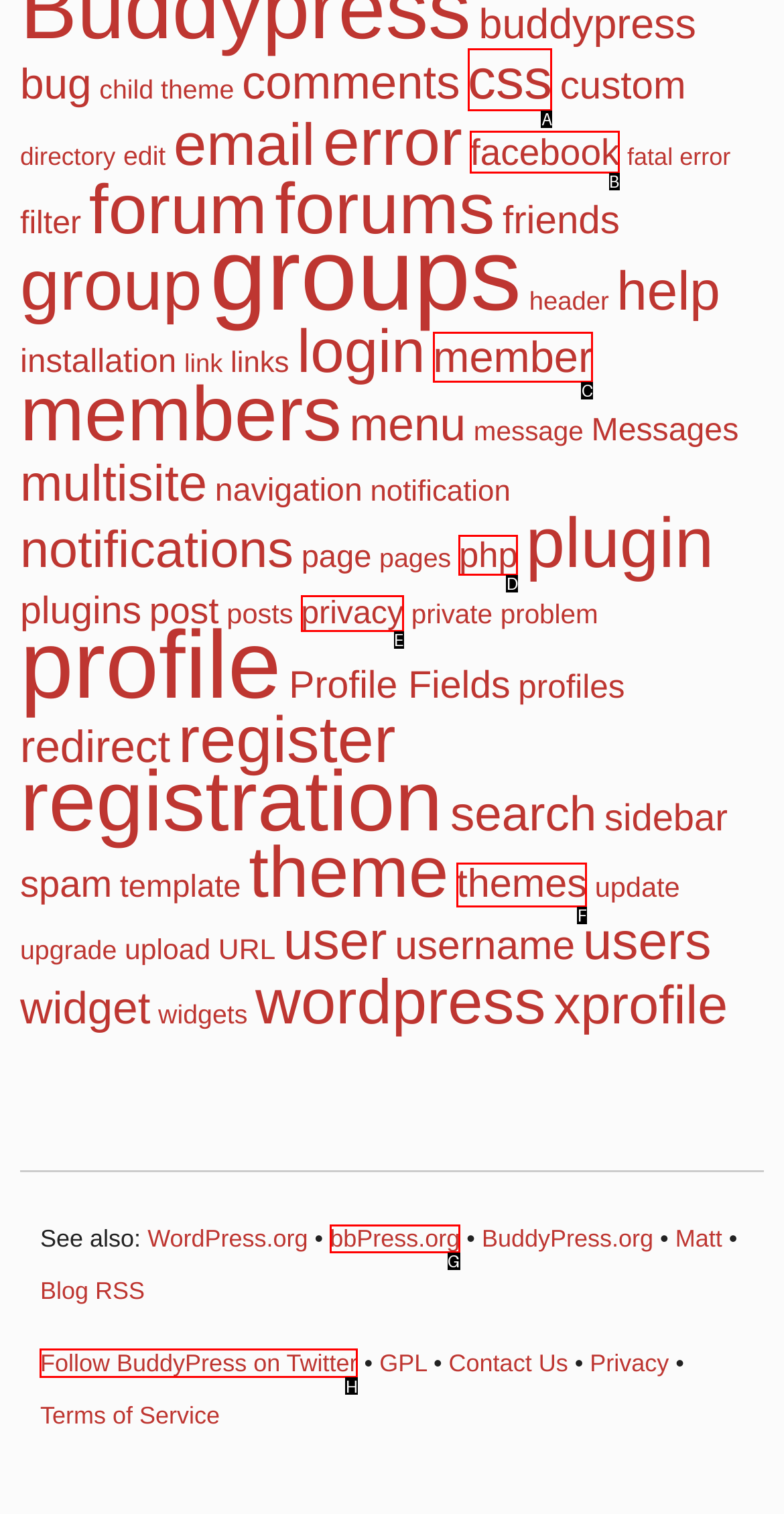Select the option I need to click to accomplish this task: follow BuddyPress on Twitter
Provide the letter of the selected choice from the given options.

H